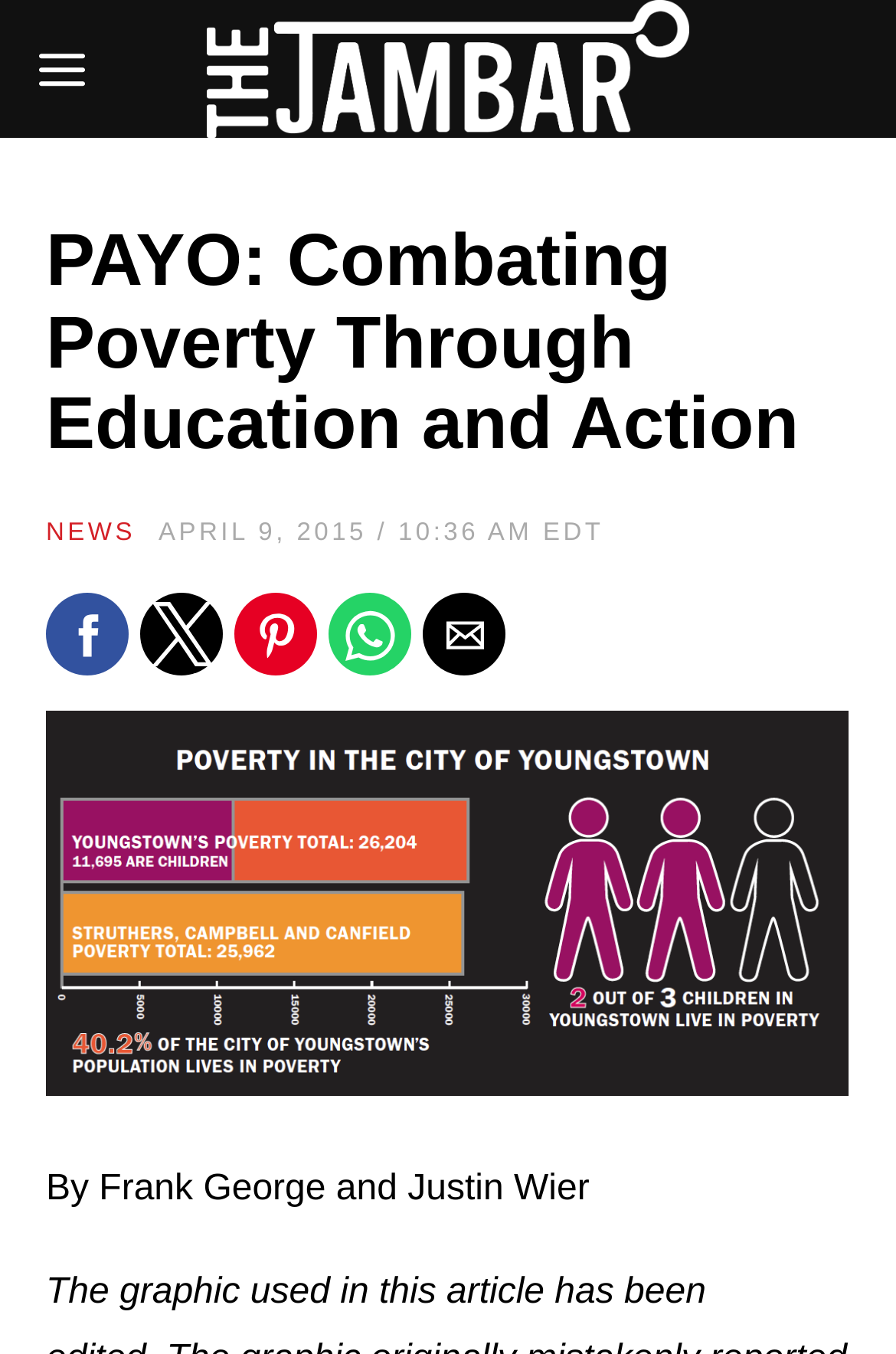Please identify the bounding box coordinates of the element I need to click to follow this instruction: "Read the news".

[0.051, 0.384, 0.151, 0.405]